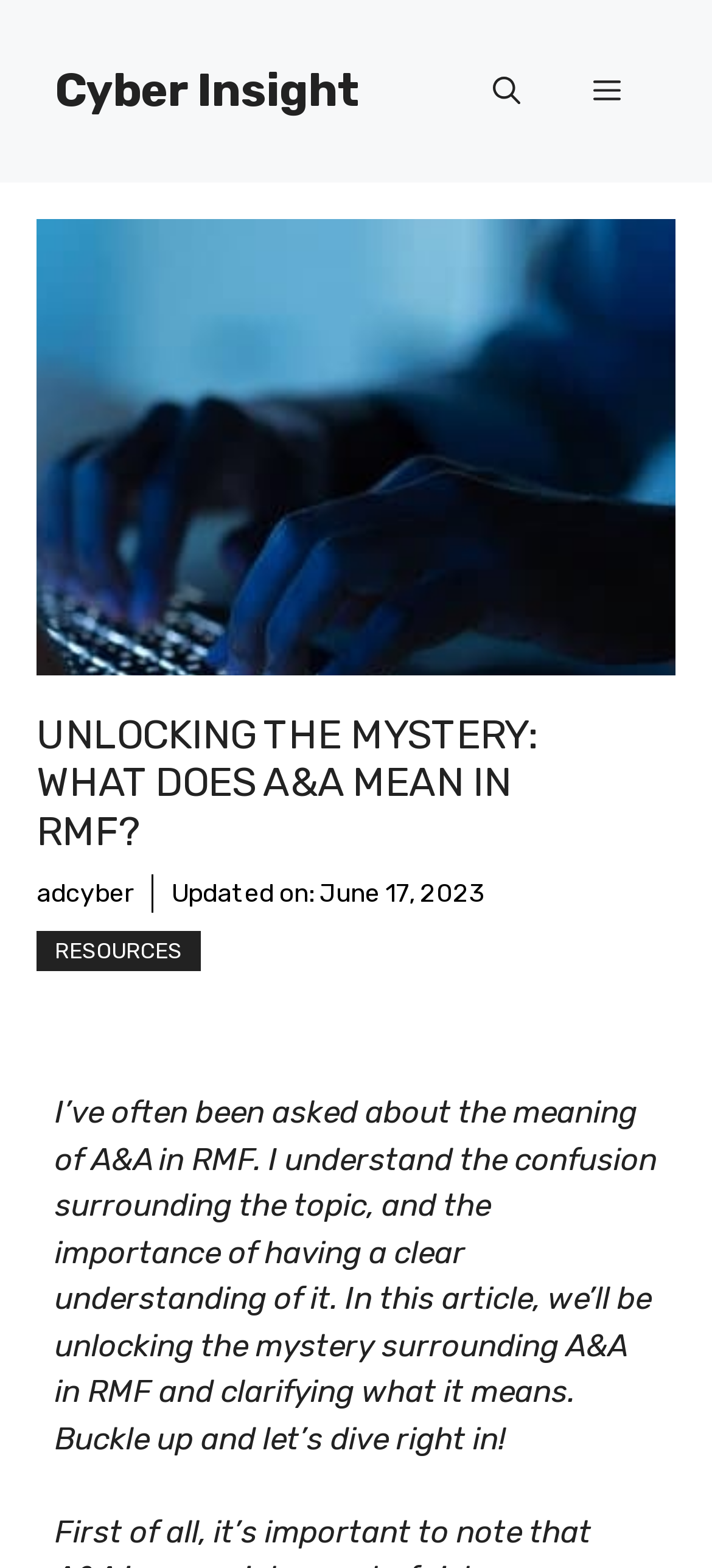Locate the bounding box coordinates of the UI element described by: "Cyber Insight". The bounding box coordinates should consist of four float numbers between 0 and 1, i.e., [left, top, right, bottom].

[0.077, 0.041, 0.508, 0.075]